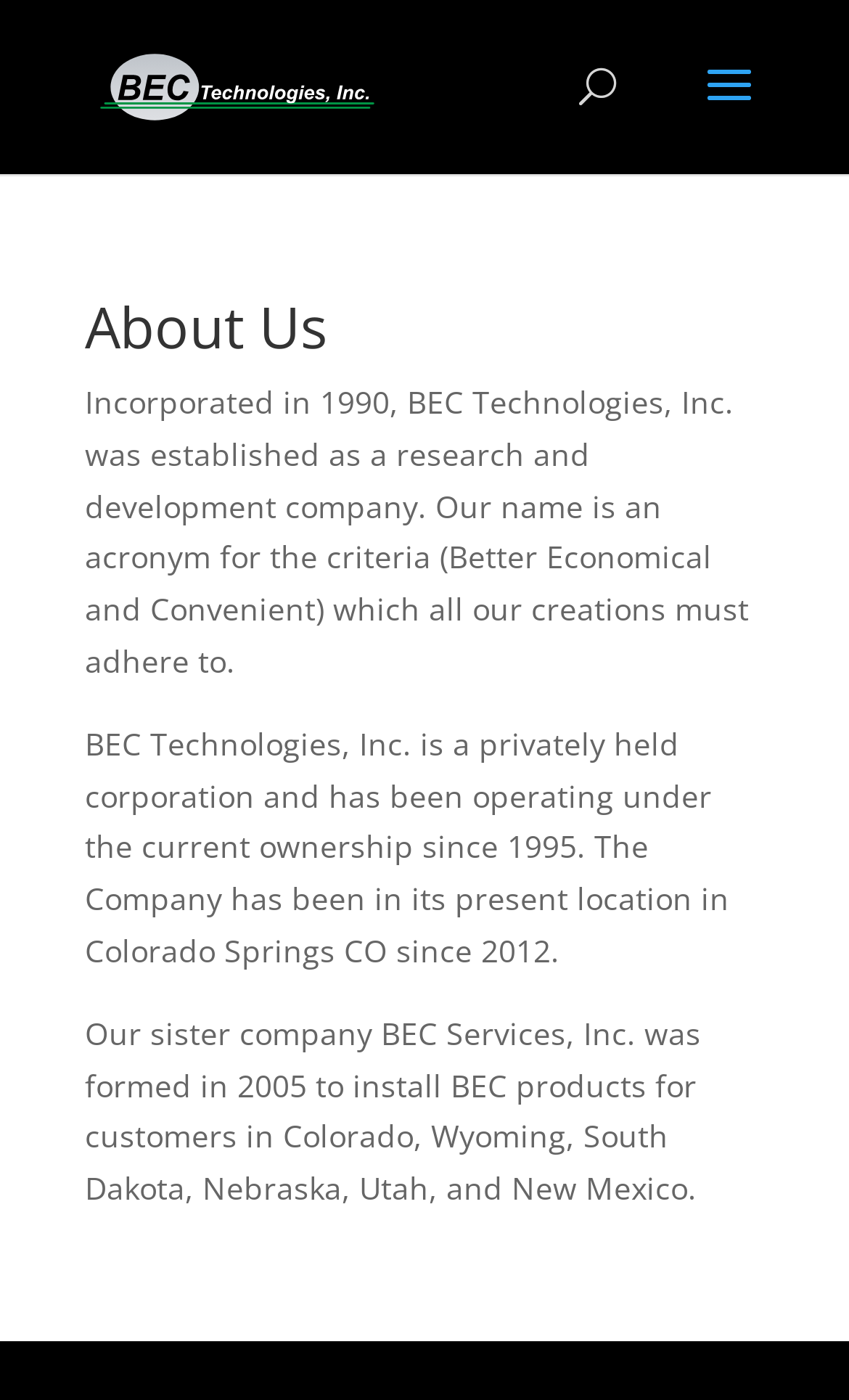Where is the company located?
Based on the screenshot, respond with a single word or phrase.

Colorado Springs, CO